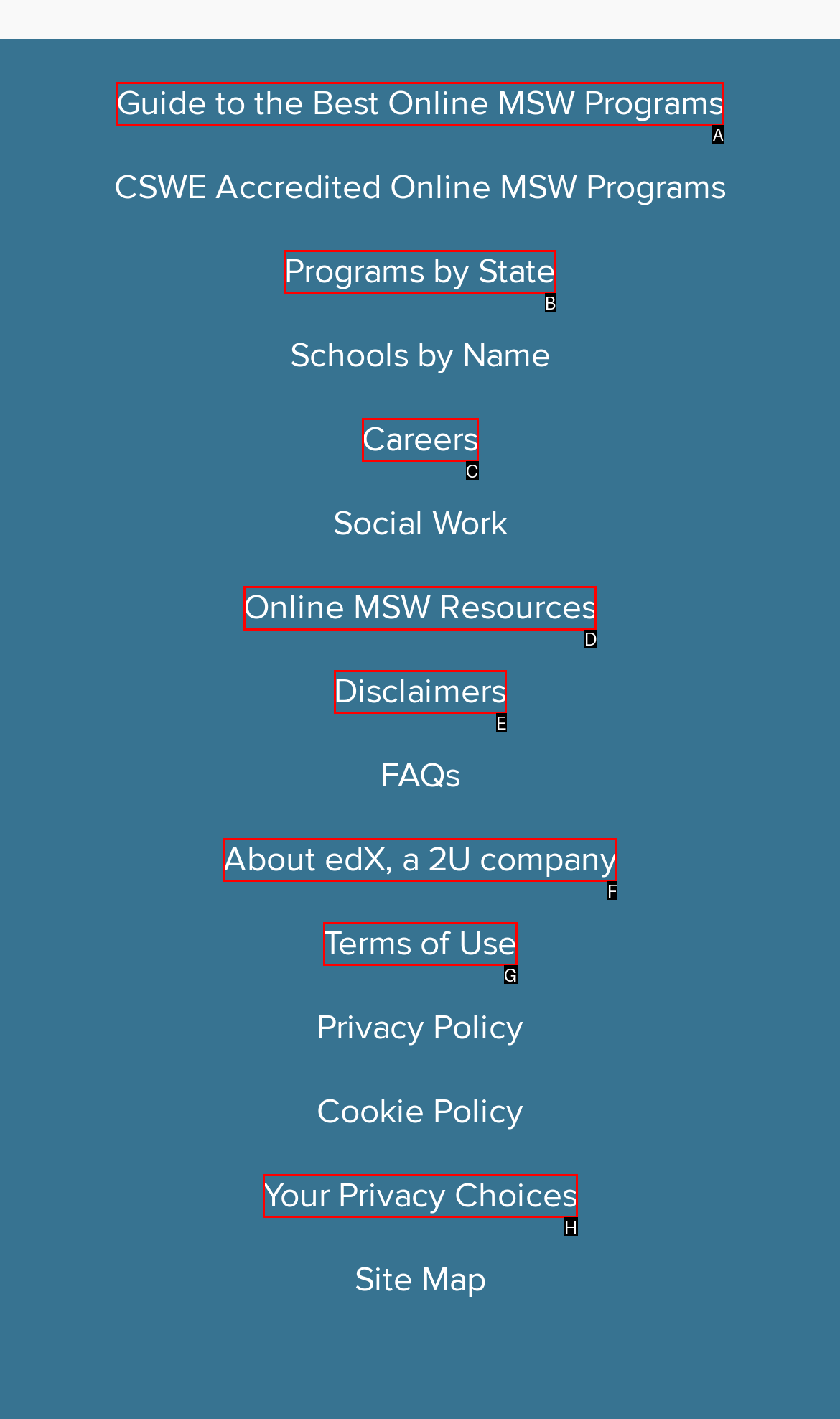Indicate the letter of the UI element that should be clicked to accomplish the task: View Online MSW Resources. Answer with the letter only.

D